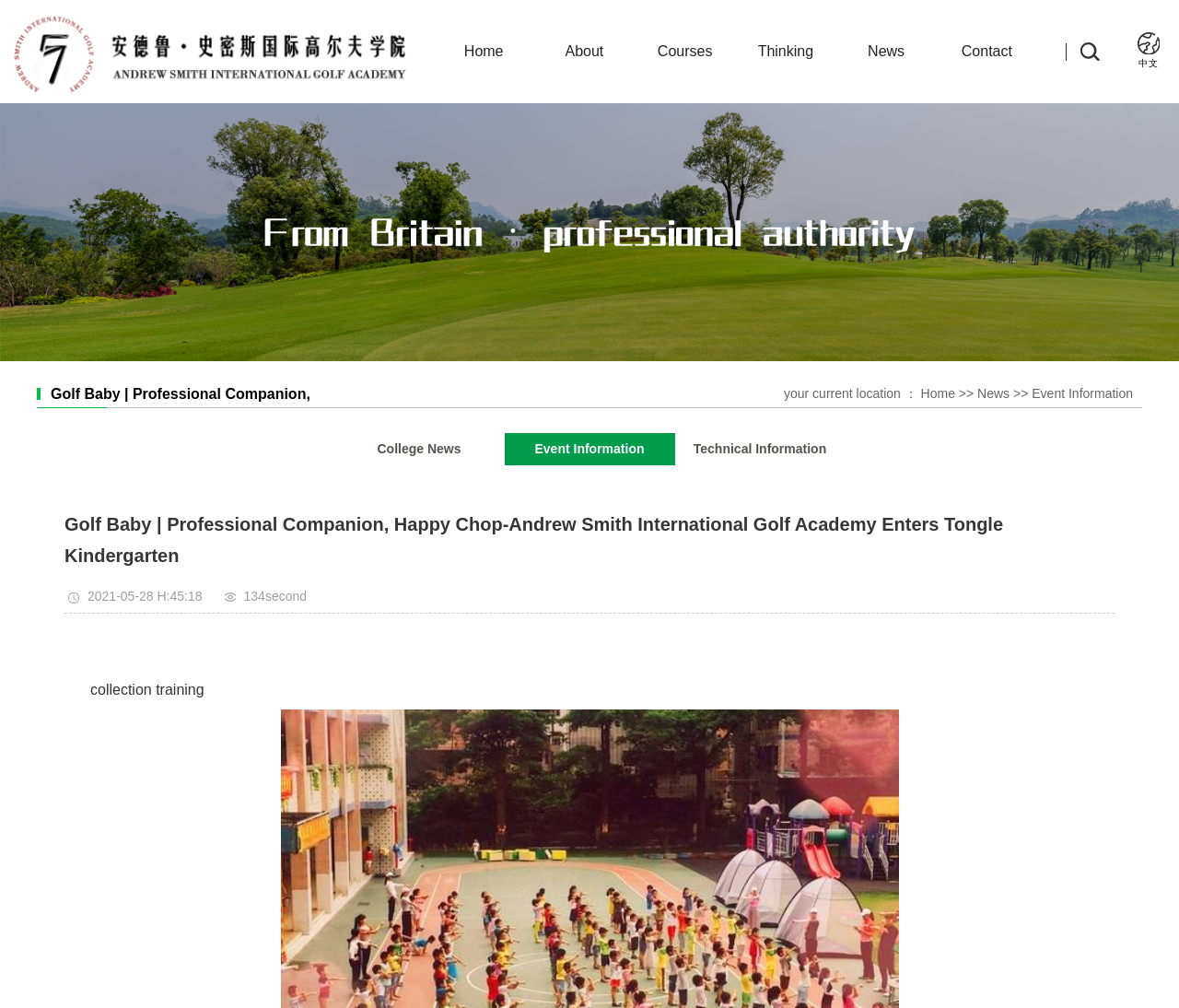Locate the bounding box coordinates of the clickable region to complete the following instruction: "Click Shenzhen Golf link."

[0.012, 0.0, 0.345, 0.102]